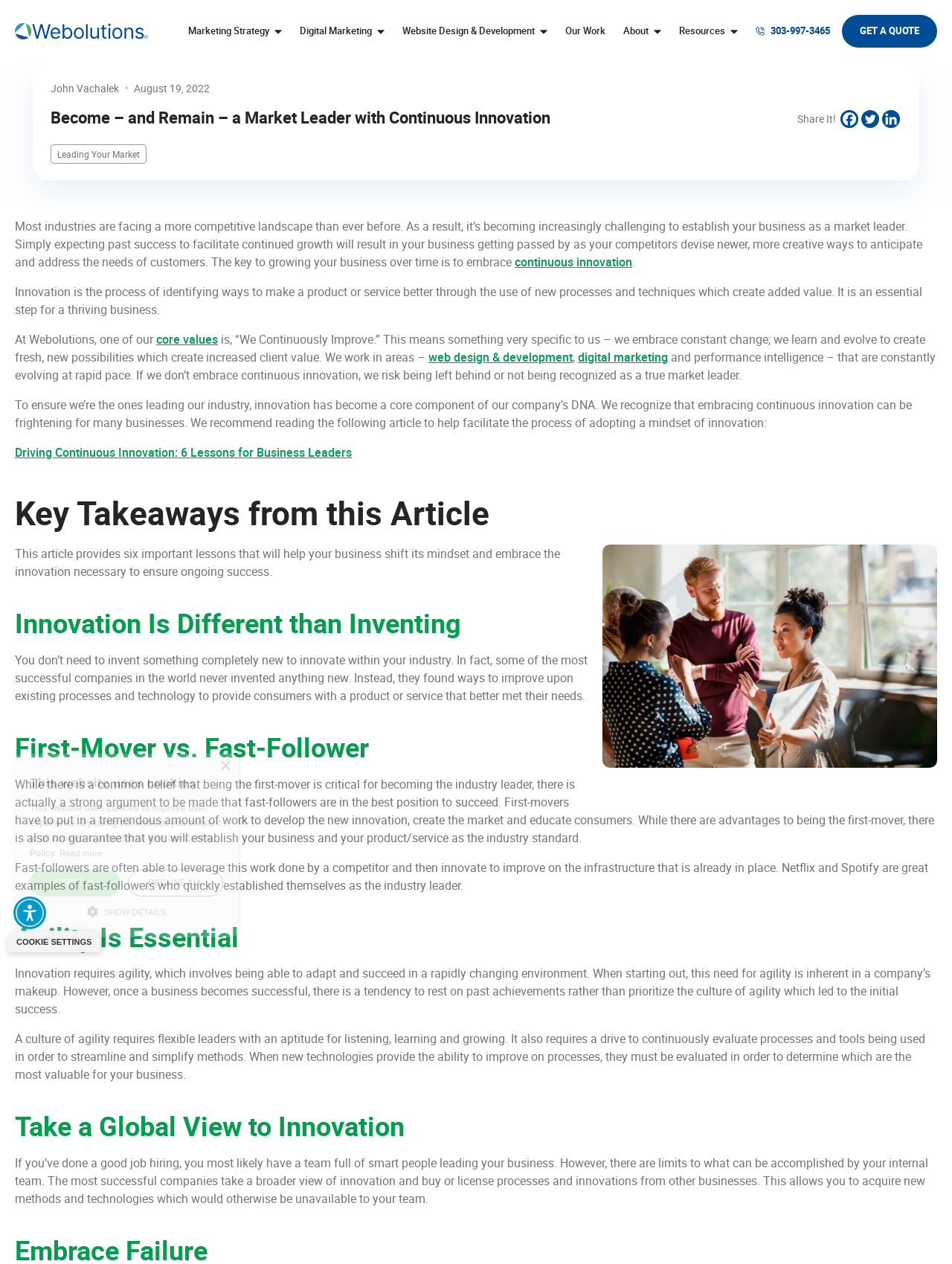Please identify the bounding box coordinates of the area that needs to be clicked to fulfill the following instruction: "Explore Brand Development."

[0.21, 0.087, 0.327, 0.106]